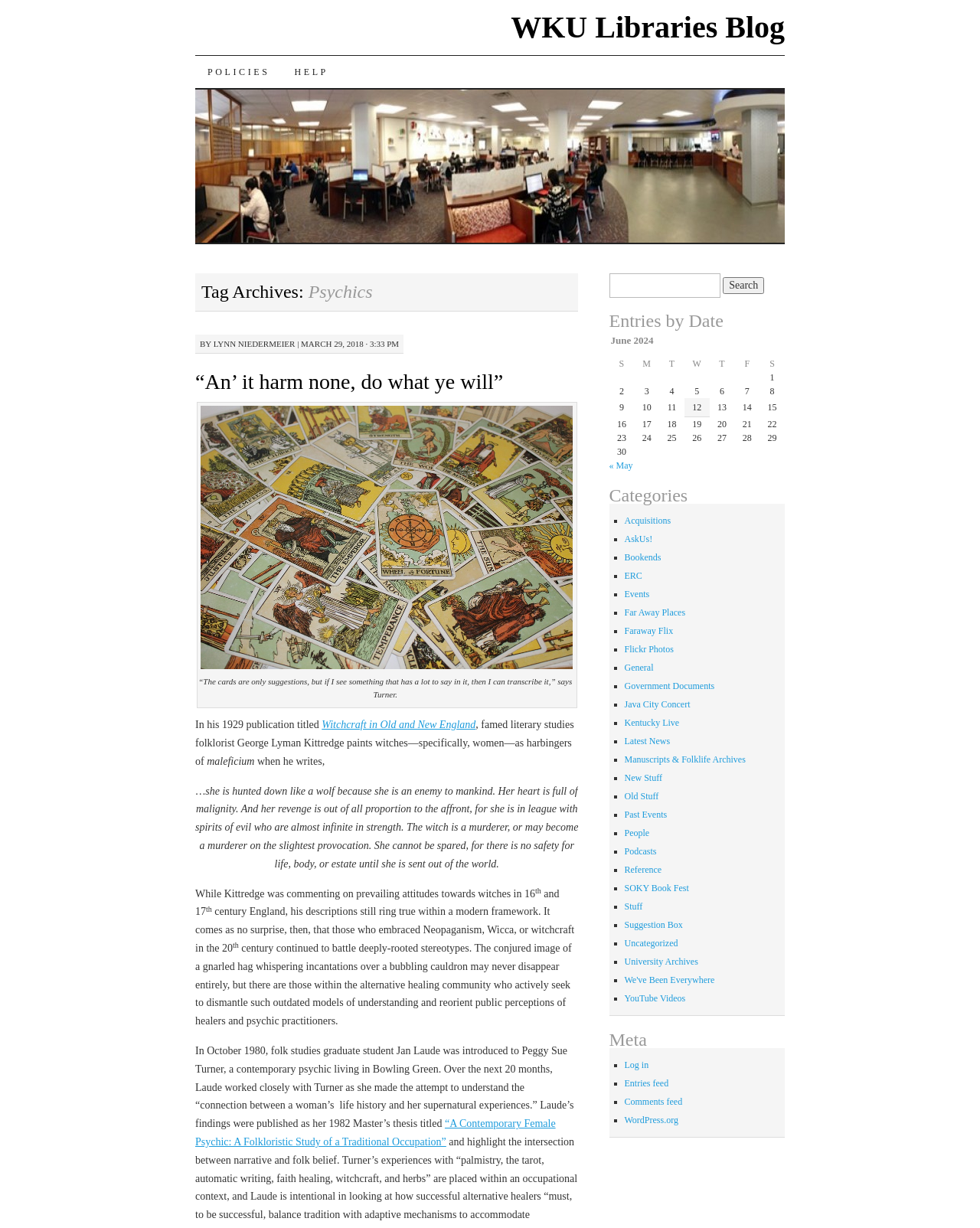Determine the bounding box coordinates of the section I need to click to execute the following instruction: "Search for a keyword". Provide the coordinates as four float numbers between 0 and 1, i.e., [left, top, right, bottom].

[0.621, 0.222, 0.735, 0.242]